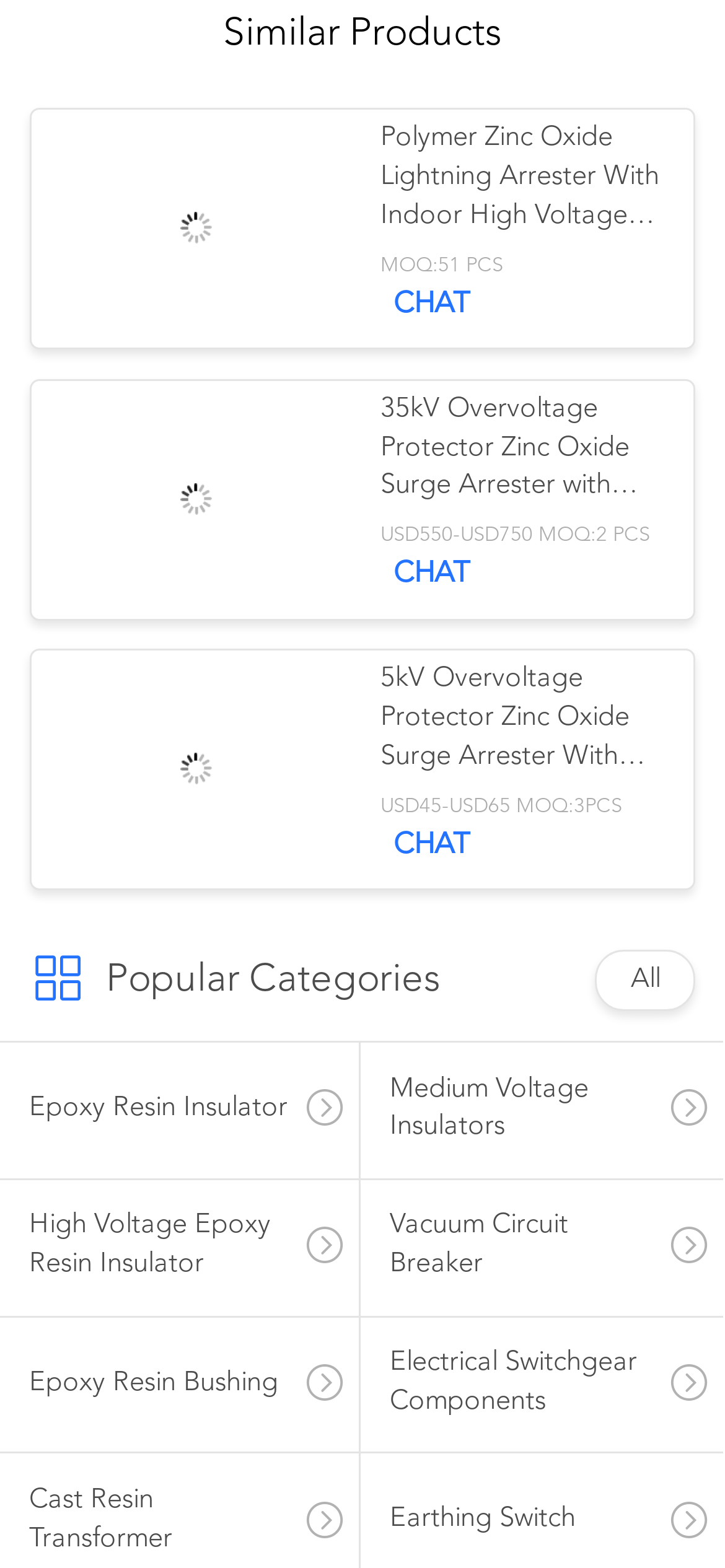Based on the element description: "Chat", identify the UI element and provide its bounding box coordinates. Use four float numbers between 0 and 1, [left, top, right, bottom].

[0.525, 0.356, 0.666, 0.378]